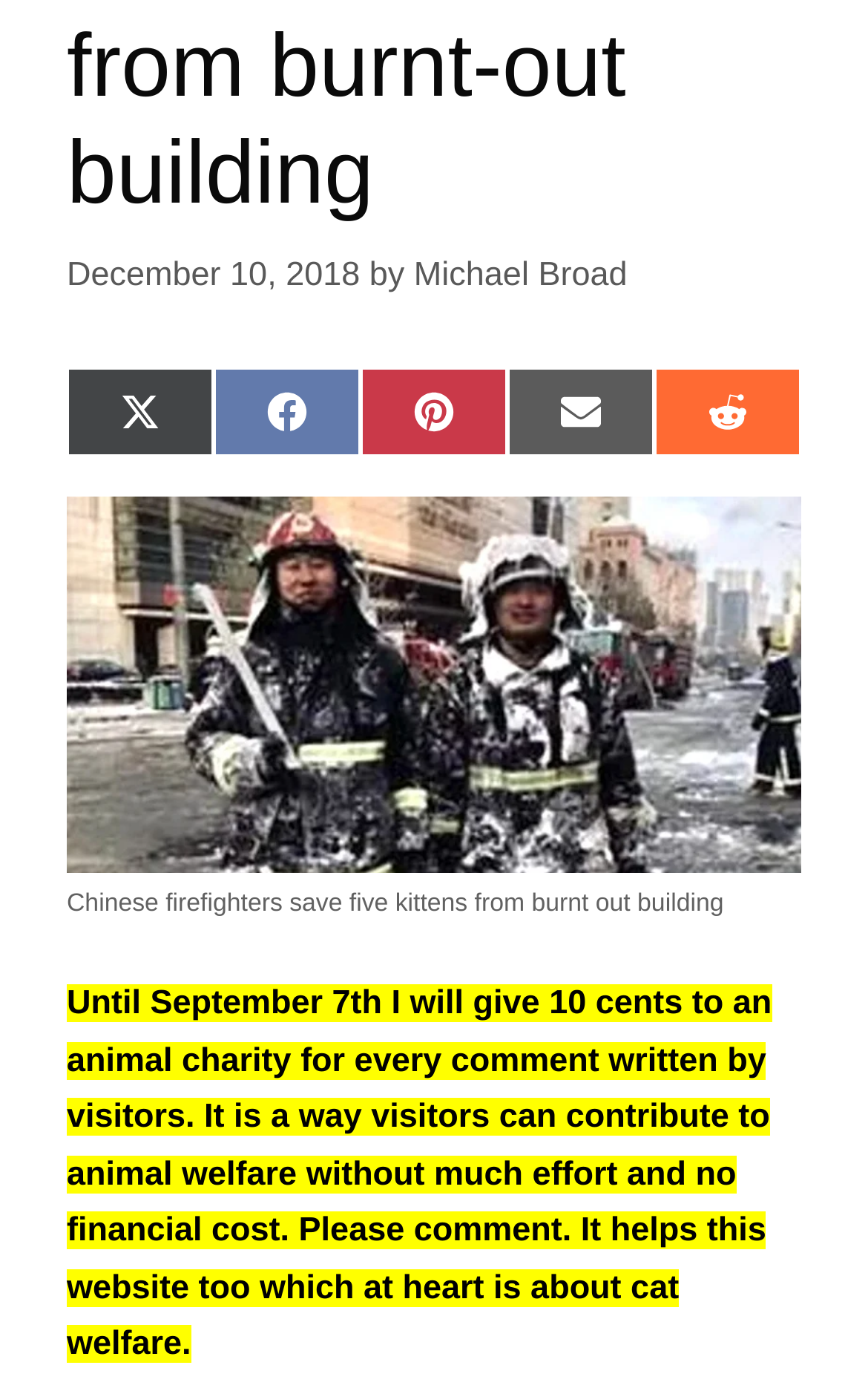Utilize the details in the image to thoroughly answer the following question: What is the topic of the article?

I read the title of the article, which says 'Chinese firefighters save five kittens from burnt out building', and understood that the topic is about Chinese firefighters rescuing kittens from a fire.